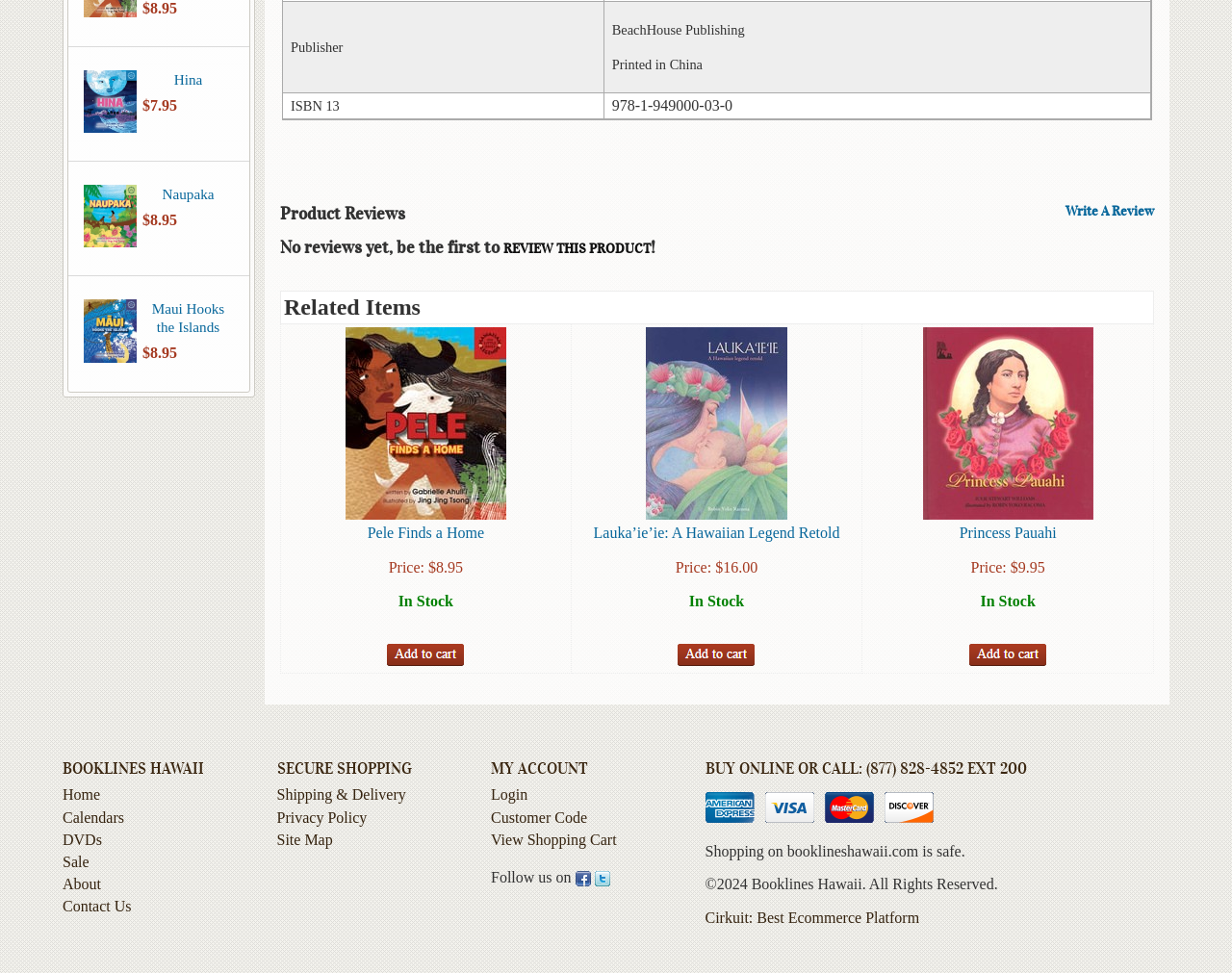How many related items are listed?
Please provide a comprehensive answer based on the contents of the image.

I counted the number of gridcell elements that contain related item information. There are three related items listed: Pele Finds a Home, Lauka’ie’ie: A Hawaiian Legend Retold, and Princess Pauahi.